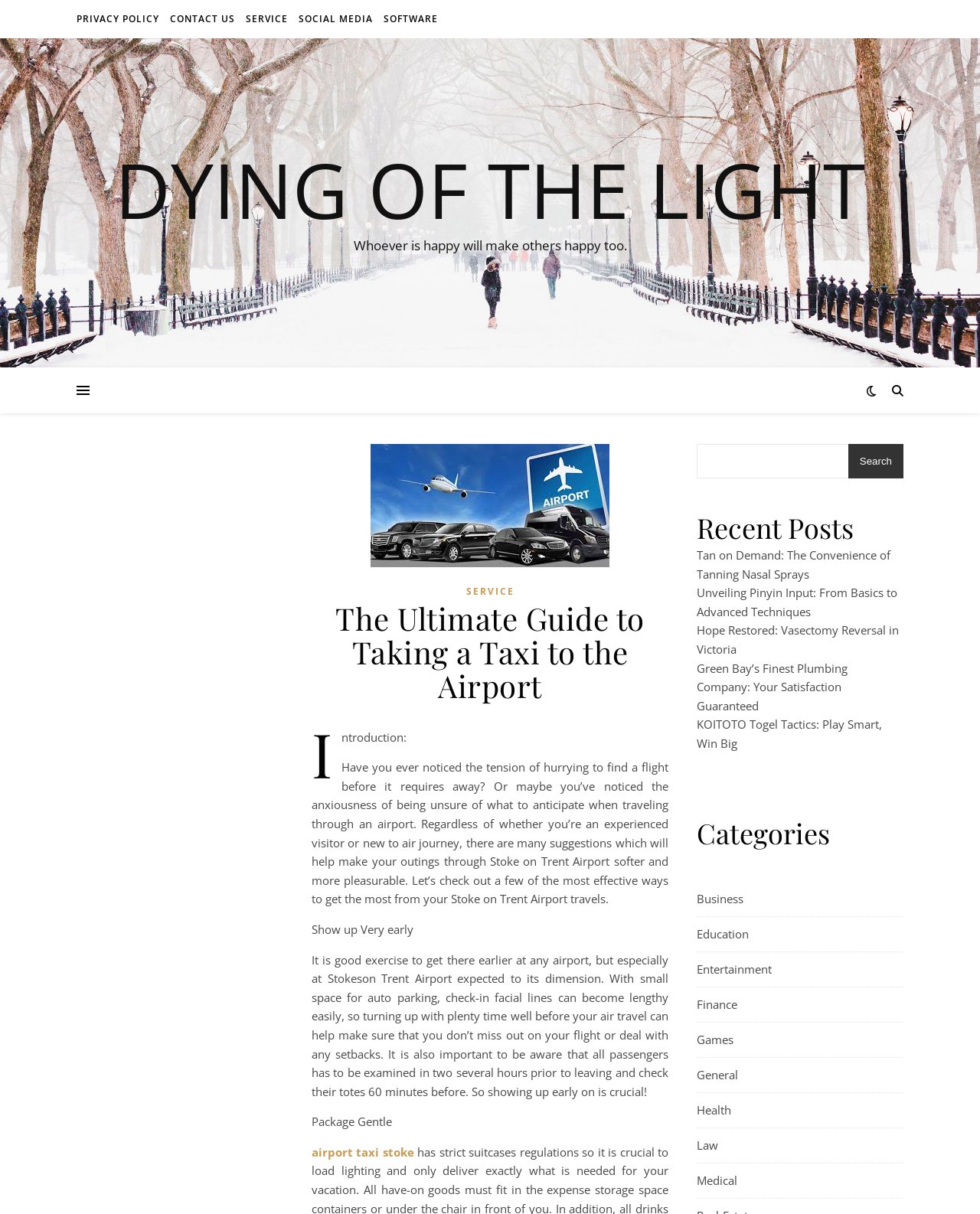Determine the bounding box coordinates for the region that must be clicked to execute the following instruction: "Visit the CONTACT US page".

[0.17, 0.0, 0.244, 0.032]